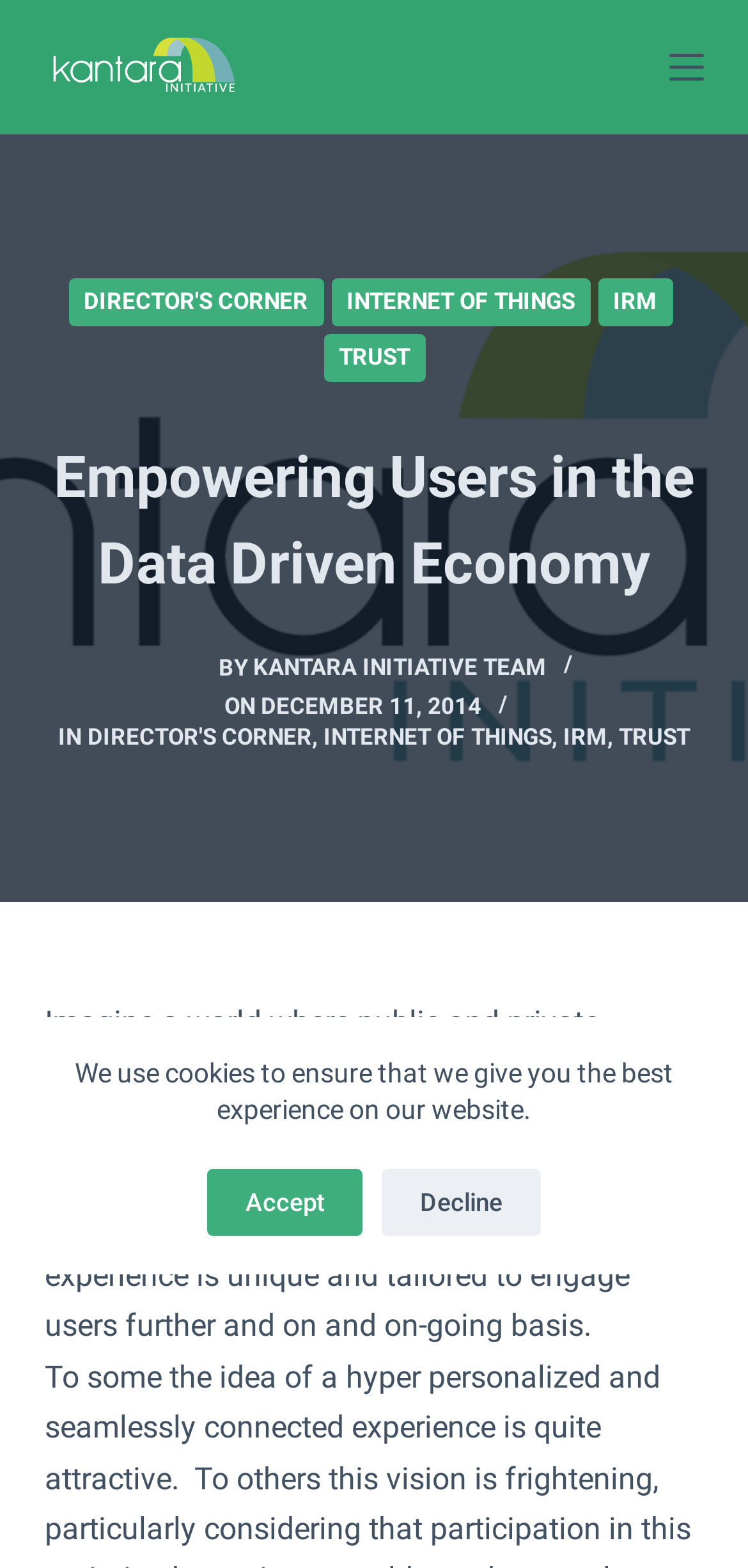Create an elaborate caption for the webpage.

The webpage is titled "Empowering Users in the Data Driven Economy - Kantara Initiative: Trust through ID Assurance". At the top left corner, there is a link to "Skip to content". Below it, a banner spans across the page, containing a static text "We use cookies to ensure that we give you the best experience on our website." accompanied by two buttons, "Accept" and "Decline", positioned side by side.

On the top right corner, there is a link to "Kantara Initiative: Trust through ID Assurance" with an associated image. Next to it, a "Menu" button is located. Below the top section, a large figure takes up most of the page's width, containing a header with several links: "DIRECTOR'S CORNER", "INTERNET OF THINGS", "IRM", and "TRUST". 

The main content area begins with a heading "Empowering Users in the Data Driven Economy". Below it, a link to "Kantara Initiative Team" is accompanied by an image. The text "BY" is followed by a link to "KANTARA INITIATIVE TEAM". The date "DECEMBER 11, 2014" is displayed in a time element. 

The main paragraph of the webpage is located at the bottom, describing a world where public and private services, e-commerce, and digital experiences are powered by personal data and tailored to individual preferences.